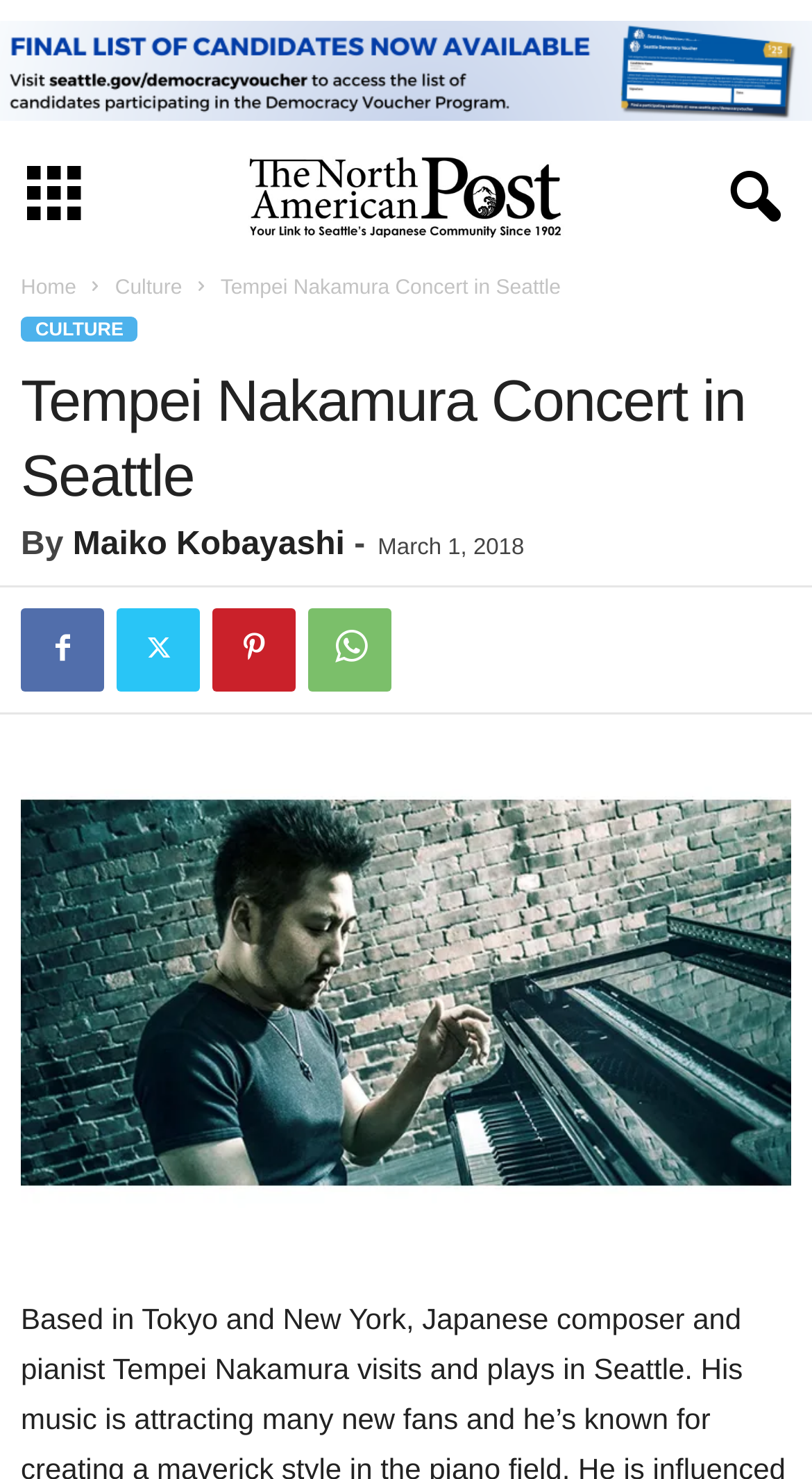Determine the bounding box coordinates for the area that needs to be clicked to fulfill this task: "Click the Culture link". The coordinates must be given as four float numbers between 0 and 1, i.e., [left, top, right, bottom].

[0.142, 0.188, 0.224, 0.203]